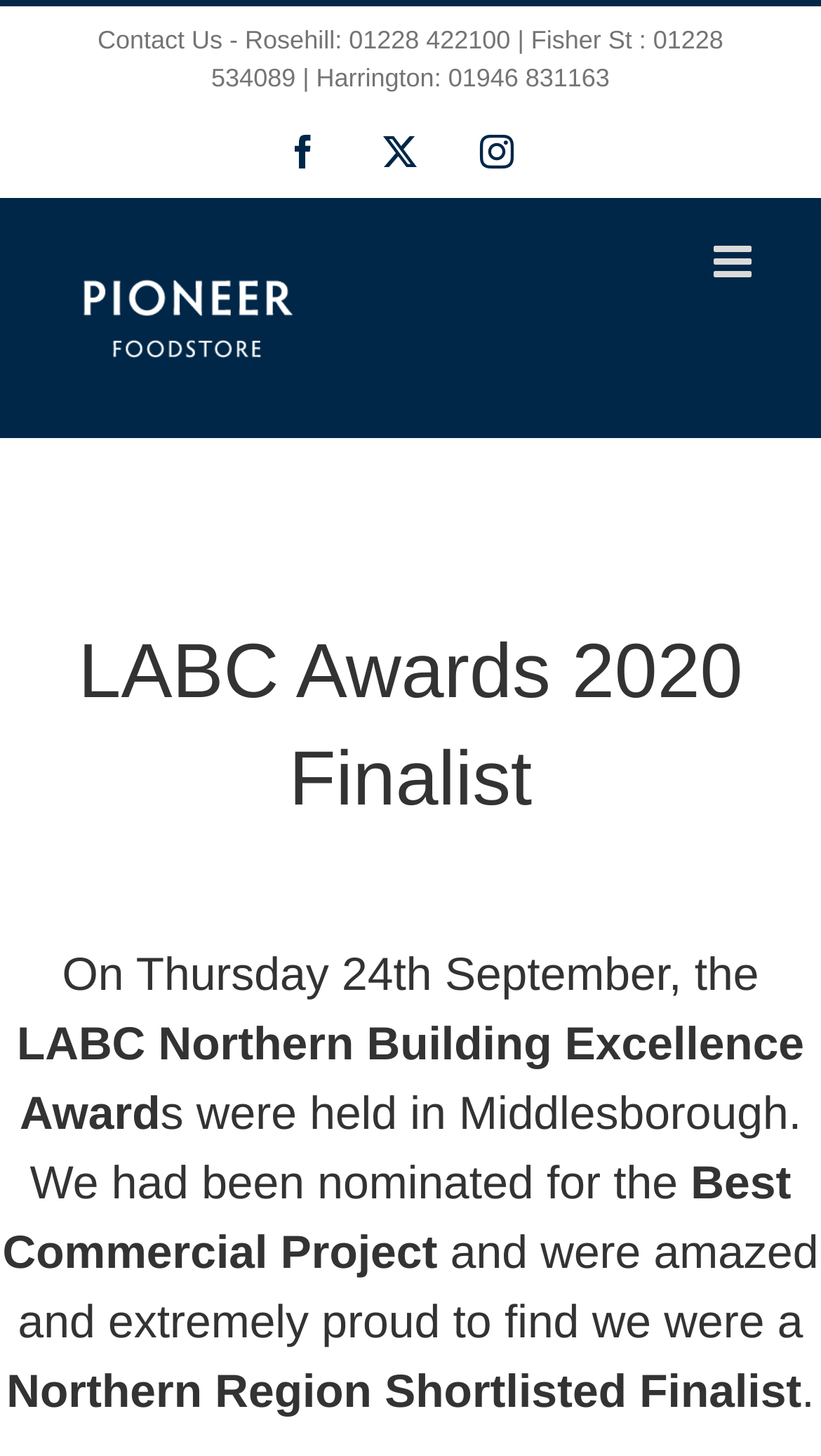Bounding box coordinates must be specified in the format (top-left x, top-left y, bottom-right x, bottom-right y). All values should be floating point numbers between 0 and 1. What are the bounding box coordinates of the UI element described as: aria-label="Toggle mobile menu"

[0.869, 0.165, 0.923, 0.196]